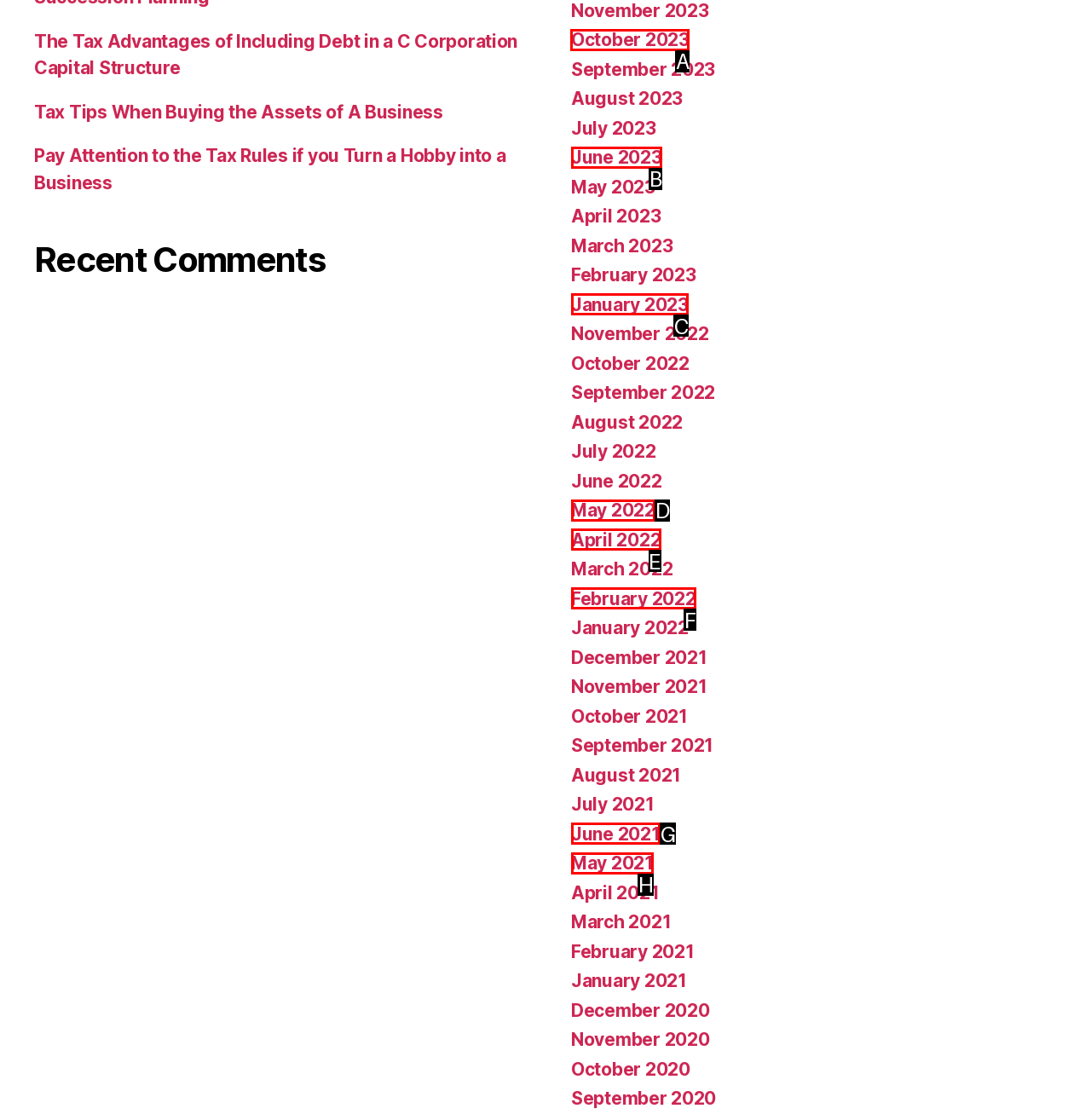Find the option you need to click to complete the following instruction: Go to October 2023 comments
Answer with the corresponding letter from the choices given directly.

A